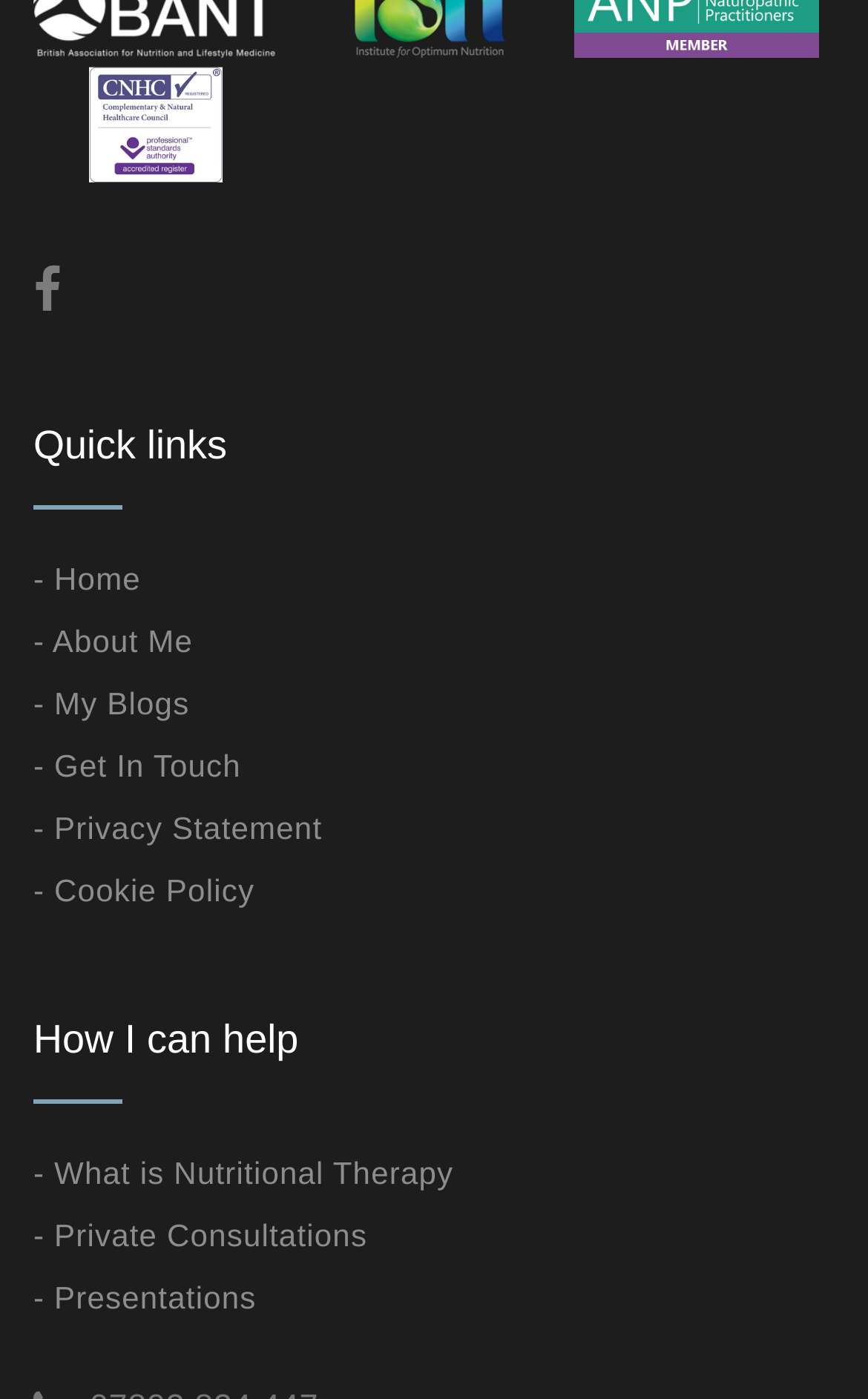Answer in one word or a short phrase: 
What is the second link under 'How I can help'?

Private Consultations